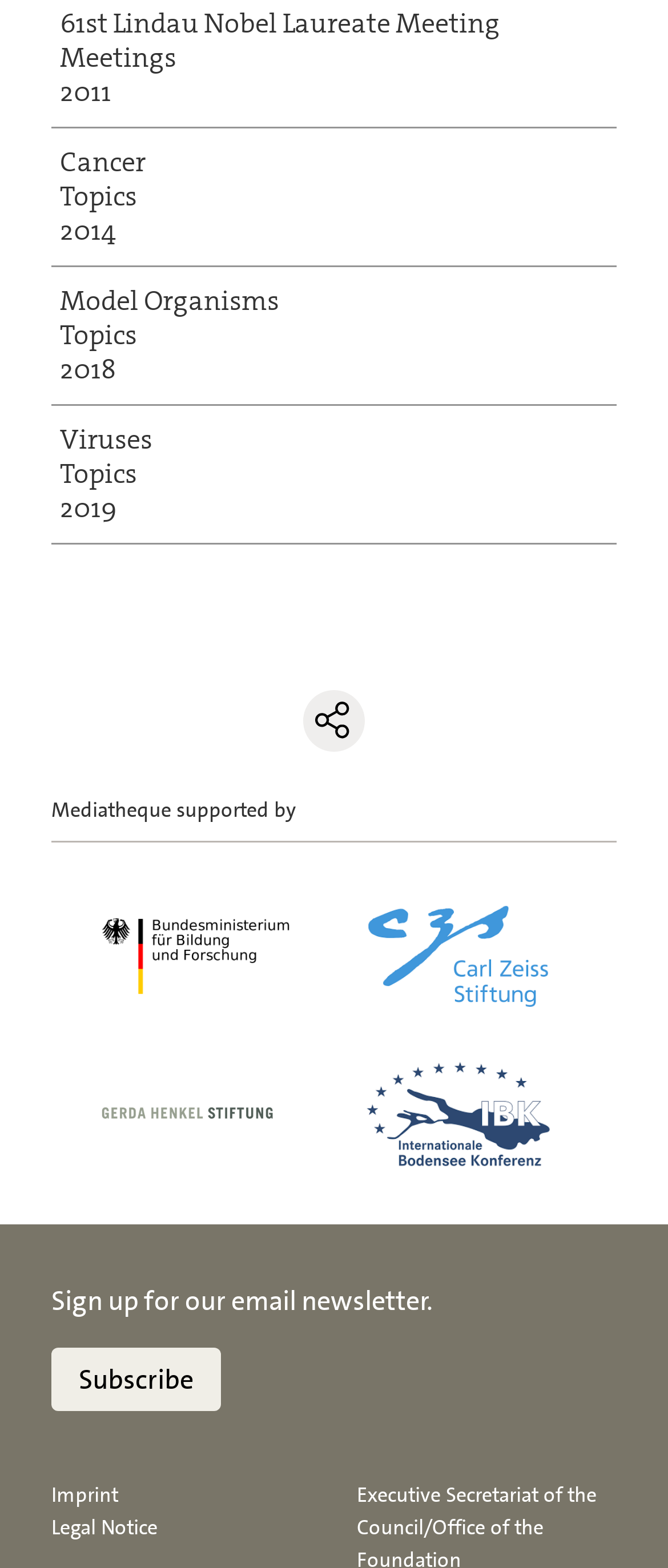Extract the bounding box coordinates for the UI element described as: "Model Organisms Topics 2018".

[0.077, 0.17, 0.923, 0.259]